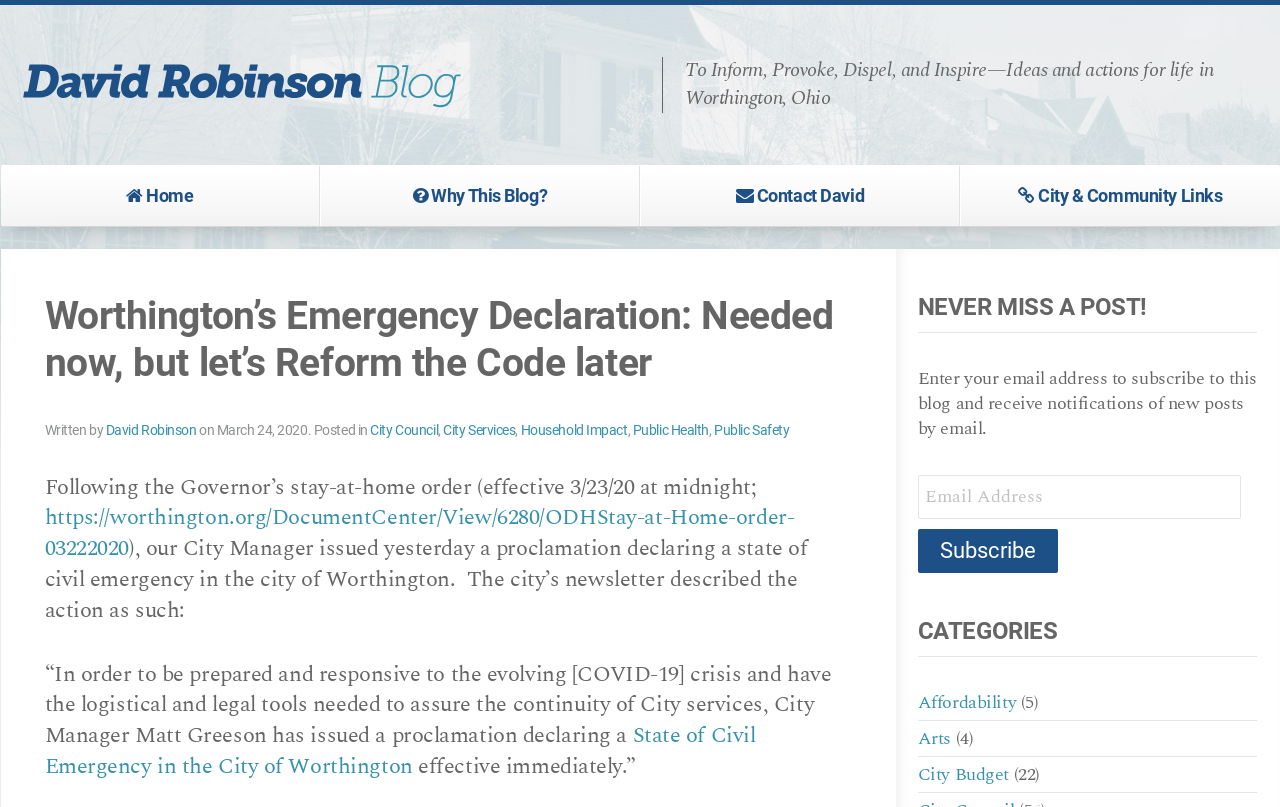What is the name of the blog?
Could you give a comprehensive explanation in response to this question?

The name of the blog can be found at the top of the webpage, where it says 'David Robinson Blog' in a link format.